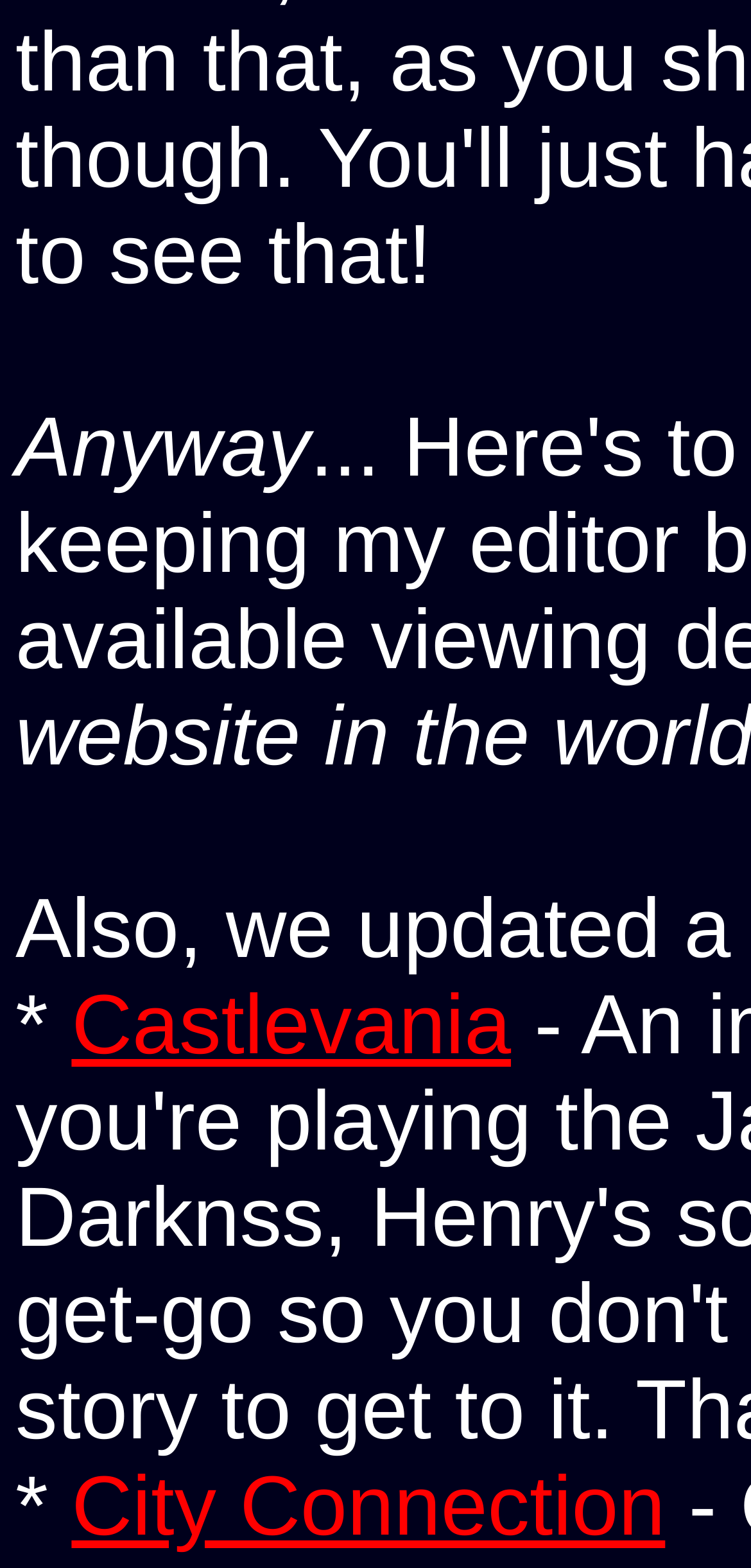Using the provided element description: "City Connection", identify the bounding box coordinates. The coordinates should be four floats between 0 and 1 in the order [left, top, right, bottom].

[0.095, 0.931, 0.886, 0.991]